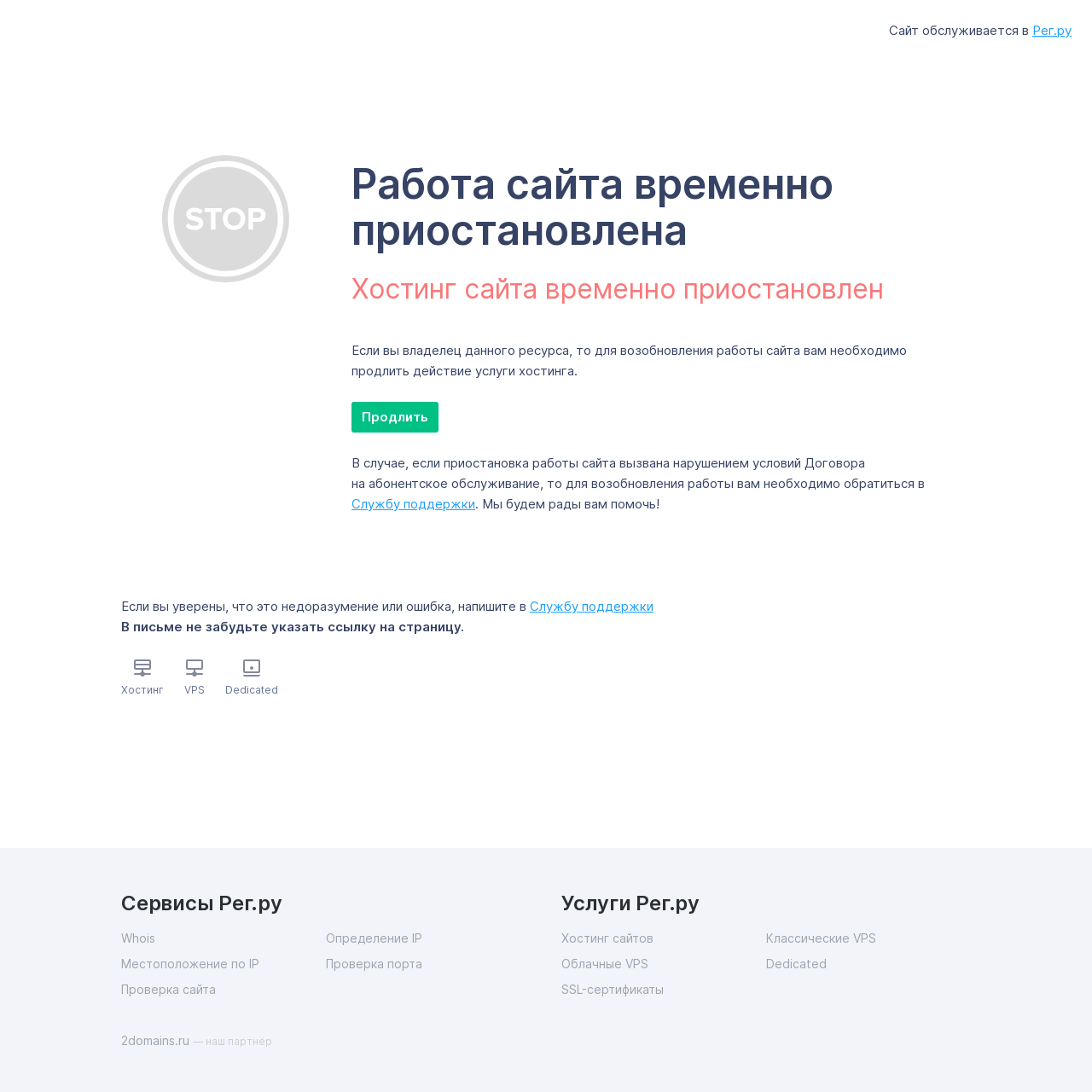Indicate the bounding box coordinates of the element that needs to be clicked to satisfy the following instruction: "Check 'Хостинг'". The coordinates should be four float numbers between 0 and 1, i.e., [left, top, right, bottom].

[0.111, 0.626, 0.15, 0.638]